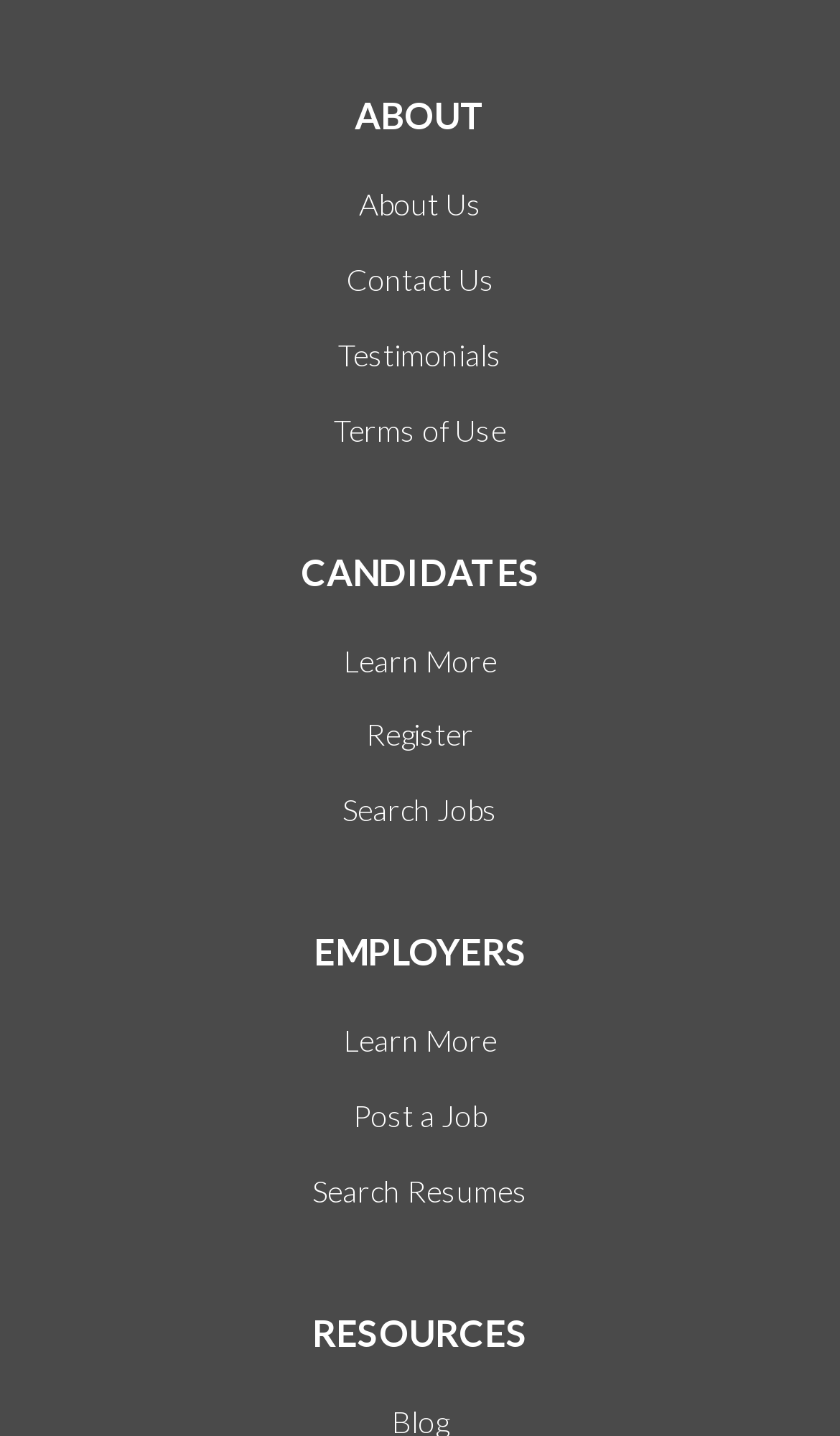Determine the bounding box coordinates of the target area to click to execute the following instruction: "Search for job openings."

[0.408, 0.539, 0.592, 0.591]